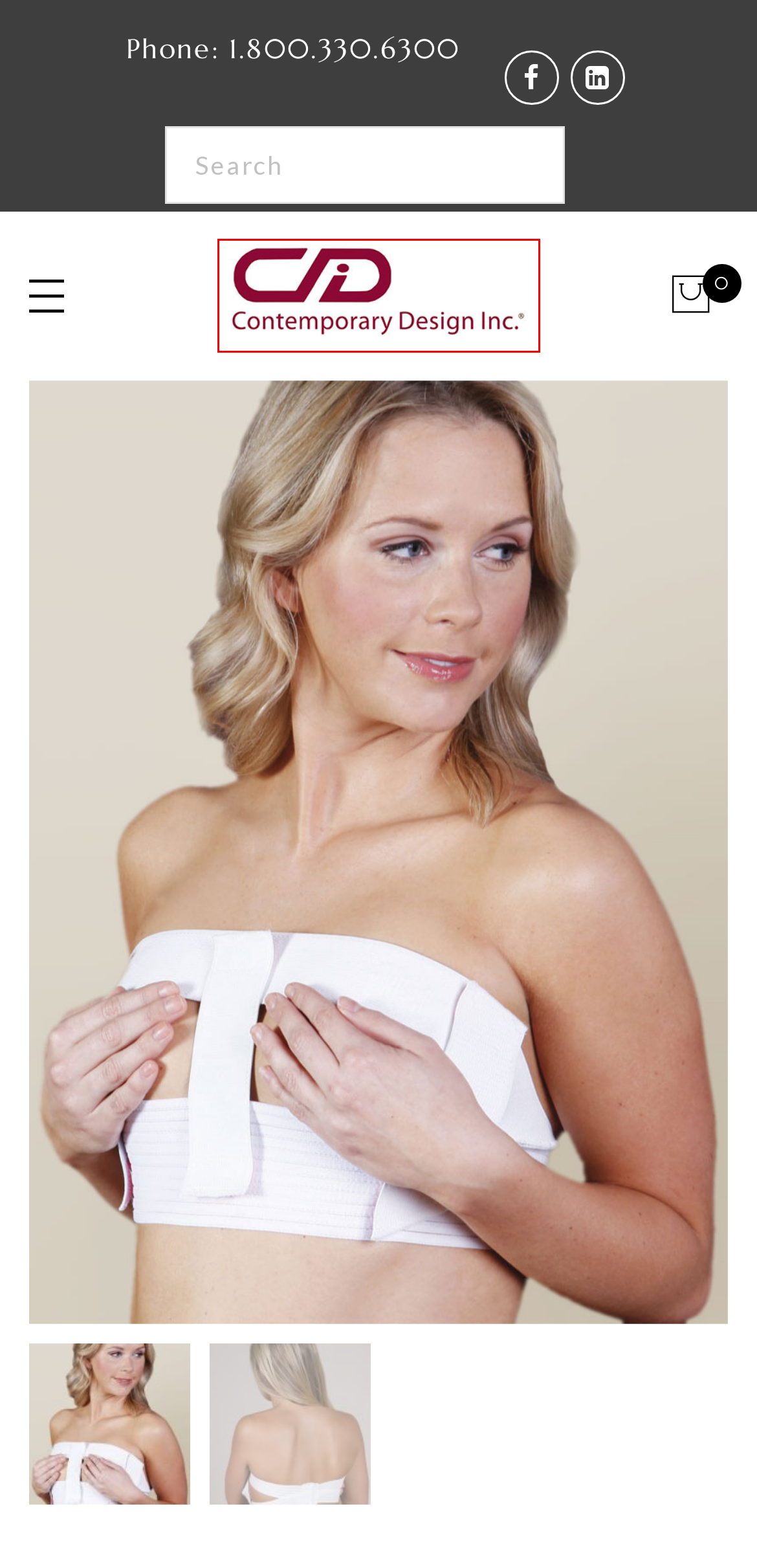You are provided with a screenshot of a webpage highlighting a UI element with a red bounding box. Choose the most suitable webpage description that matches the new page after clicking the element in the bounding box. Here are the candidates:
A. SC-475 Sculptures Sports Bra with Sleeves fo recovery
B. T-833 Econo Breast Band Implant Stabilization Recovery Garment
C. FS-403 Single Strap Breast Band for Breast Stabilization
D. Learning Center - Contemporary Design Inc.
E. Registration - Contemporary Design Inc.
F. Contemporary Design Inc. Compression Garments for Post-Op Recovery
G. FS-406 6" Female Body Wrap Post-Op Compression Recovery Wrap
H. How to Videos & Care - Contemporary Design Inc.

F